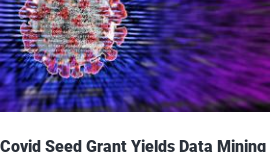Provide a thorough description of the image presented.

An illustration depicting a coronavirus, set against a backdrop of vibrant computer code, visually represents the intersection of technology and virology. The image, attributed to Joshua Stewart, captures the essence of scientific research catalyzed by a COVID seed grant, highlighting ongoing data mining discoveries that are crucial for understanding and combating the pandemic. The dynamic blur surrounding the virus suggests movement and urgency, underscoring the fast-paced nature of research in response to COVID-19. This compelling visual accompanies the article titled "Covid Seed Grant Yields Data Mining Discoveries," which explores the impact of grant-funded research initiatives during challenging times.